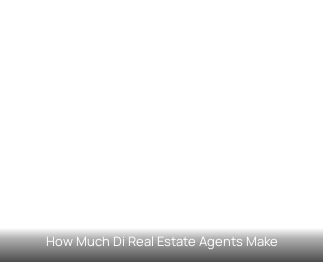Explain what is happening in the image with as much detail as possible.

The image features a title that reads "How Much Di Real Estate Agents Make," presented in a clear and bold font. This title emphasizes the financial aspects of working as a real estate agent, suggesting it may provide insights or data regarding their earnings. The background is simple, allowing the text to stand out prominently. This visual could be part of a larger discussion about the income potential in the real estate industry, aimed at informing viewers about this career path.